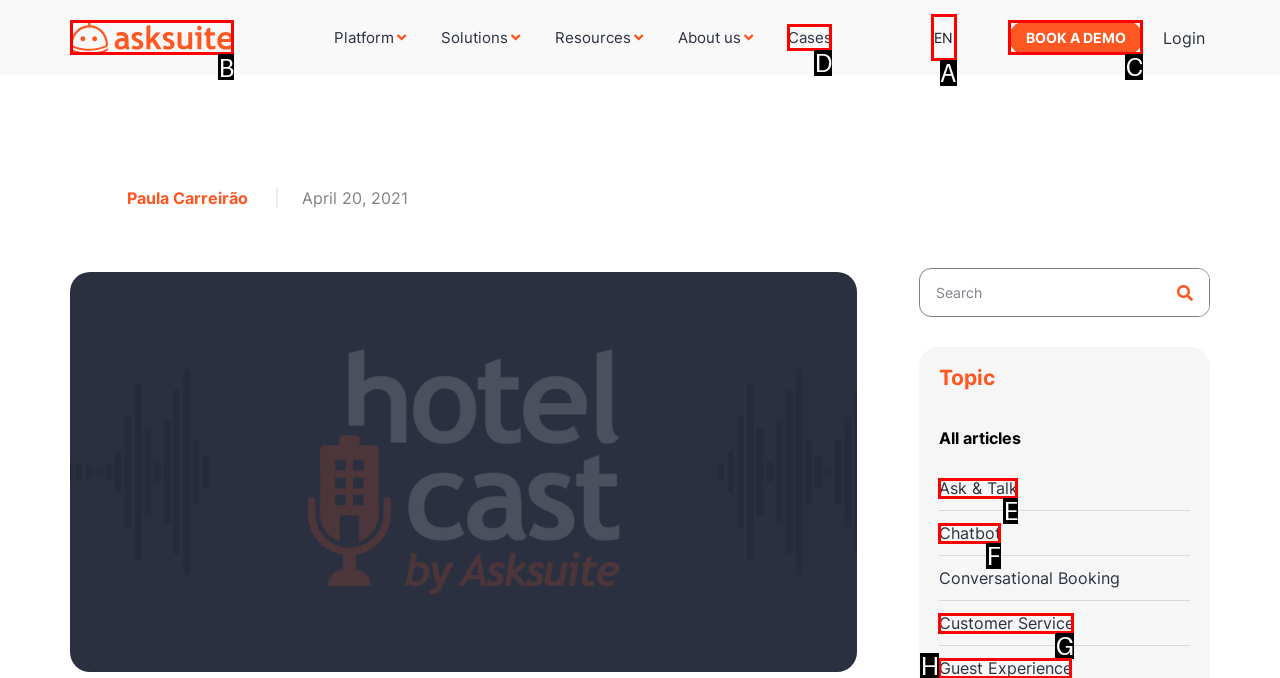Identify which HTML element aligns with the description: Customer Service
Answer using the letter of the correct choice from the options available.

G